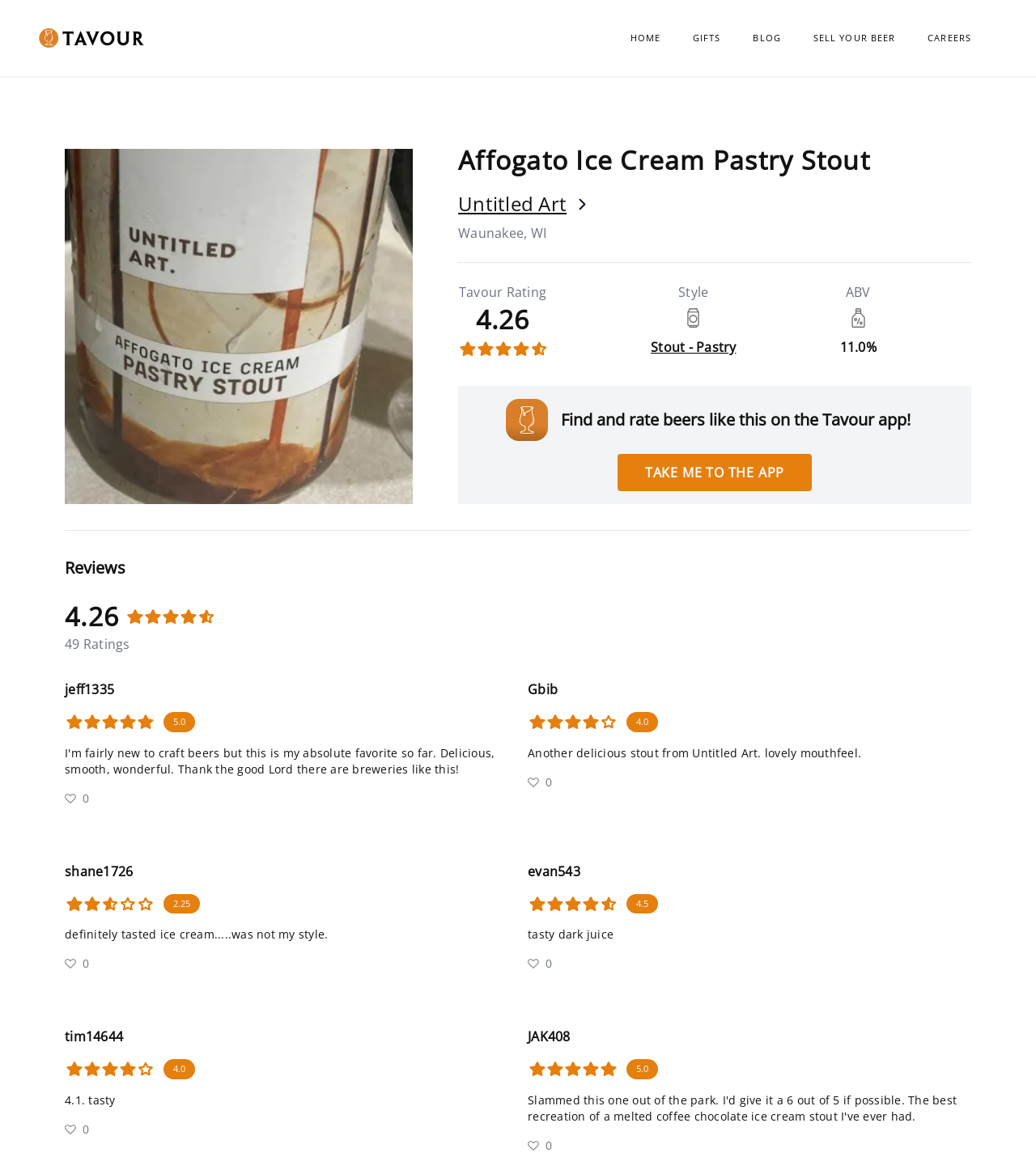Using the details in the image, give a detailed response to the question below:
What is the brewery of the beer?

The brewery of the beer can be found in the heading element with the text 'Untitled Art' which is located next to the chevron right icon, below the beer name and above the beer information section.